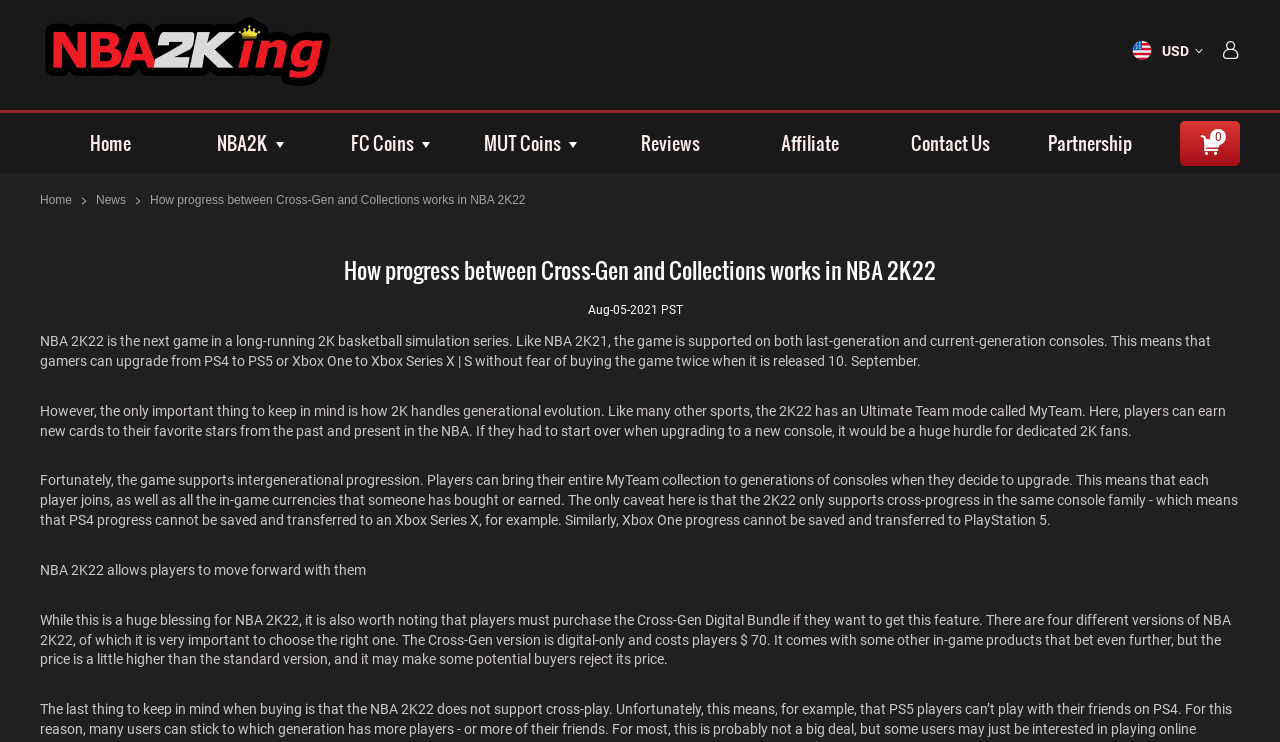Determine the bounding box coordinates in the format (top-left x, top-left y, bottom-right x, bottom-right y). Ensure all values are floating point numbers between 0 and 1. Identify the bounding box of the UI element described by: Partnership

[0.797, 0.152, 0.906, 0.233]